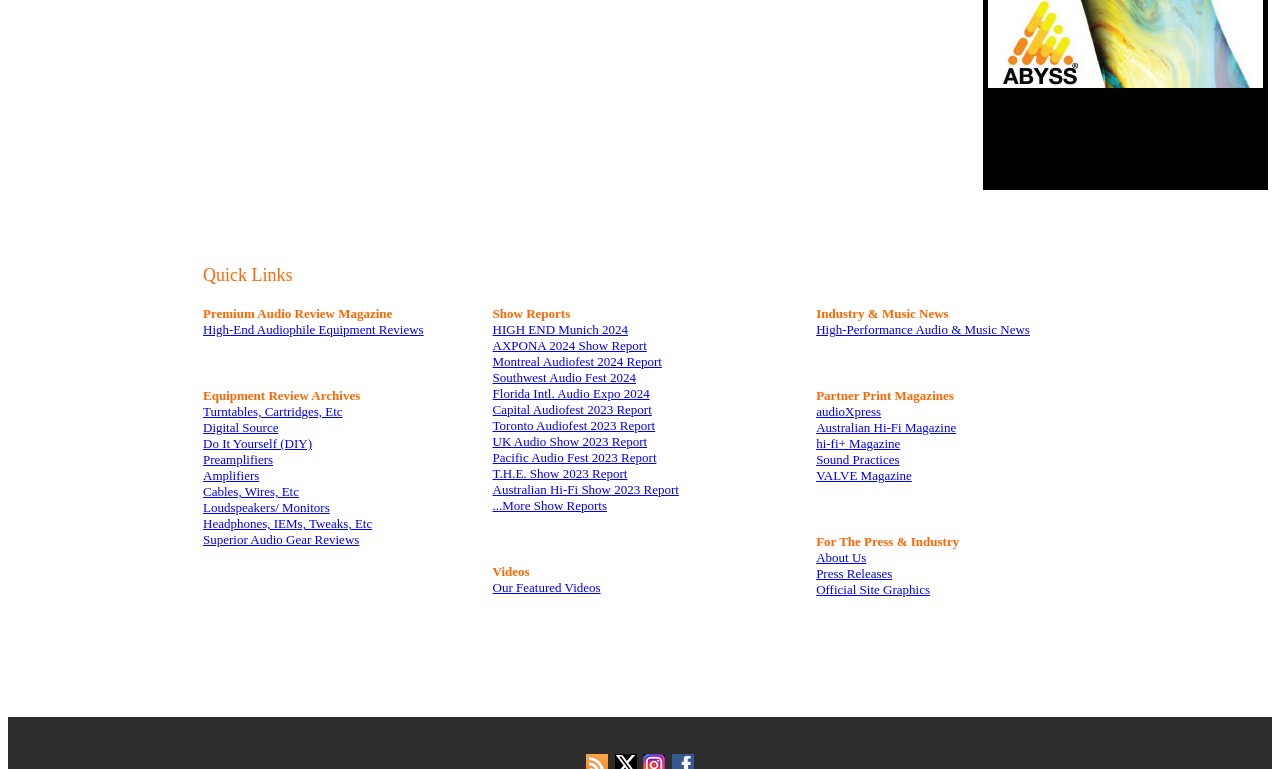What is the first show report listed?
Your answer should be a single word or phrase derived from the screenshot.

HIGH END Munich 2024